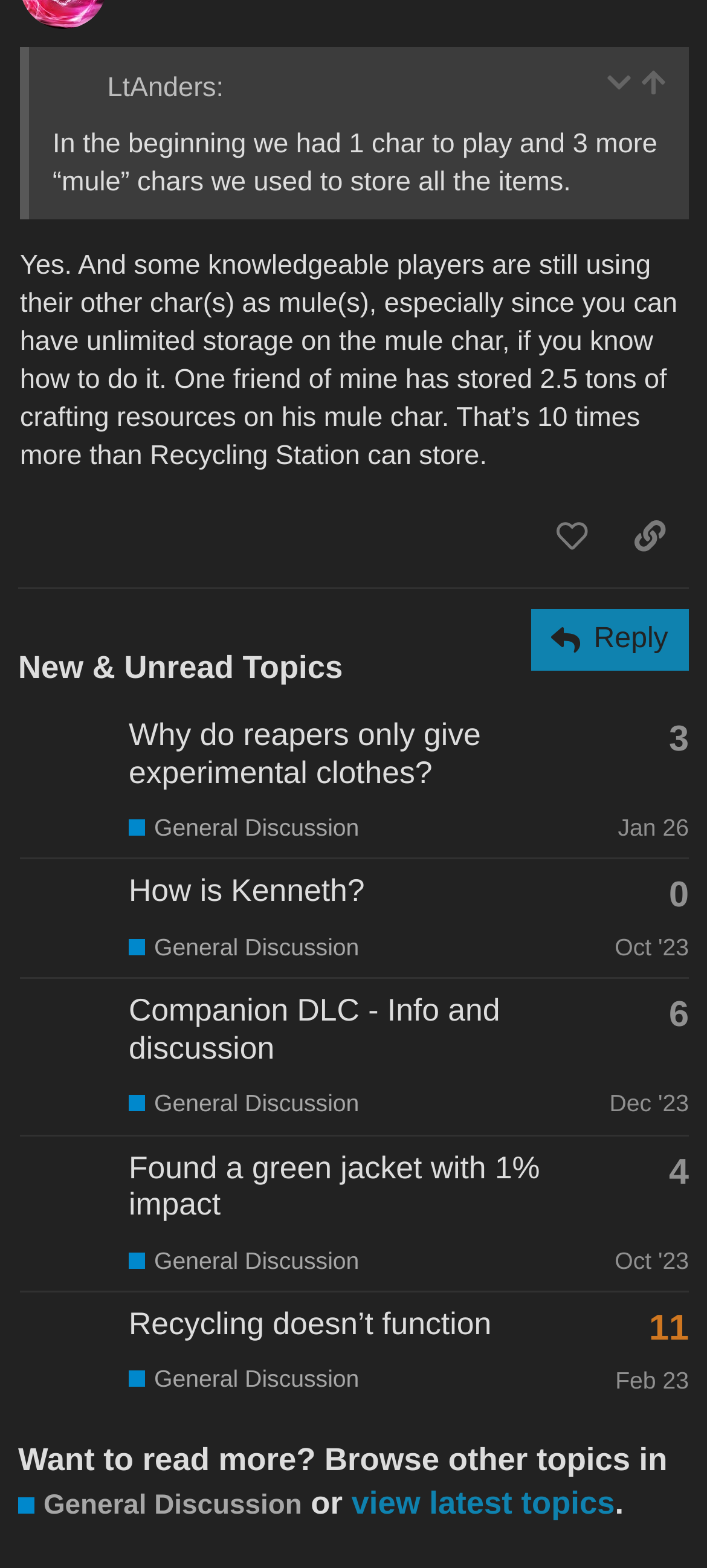Please provide a comprehensive response to the question based on the details in the image: What is the date of the first post of the topic 'Recycling doesn’t function'?

I found the date by looking at the generic element with the text 'First post: Feb 21, 2024 4:48 pm' which is located below the heading element with the text 'Recycling doesn’t function'.